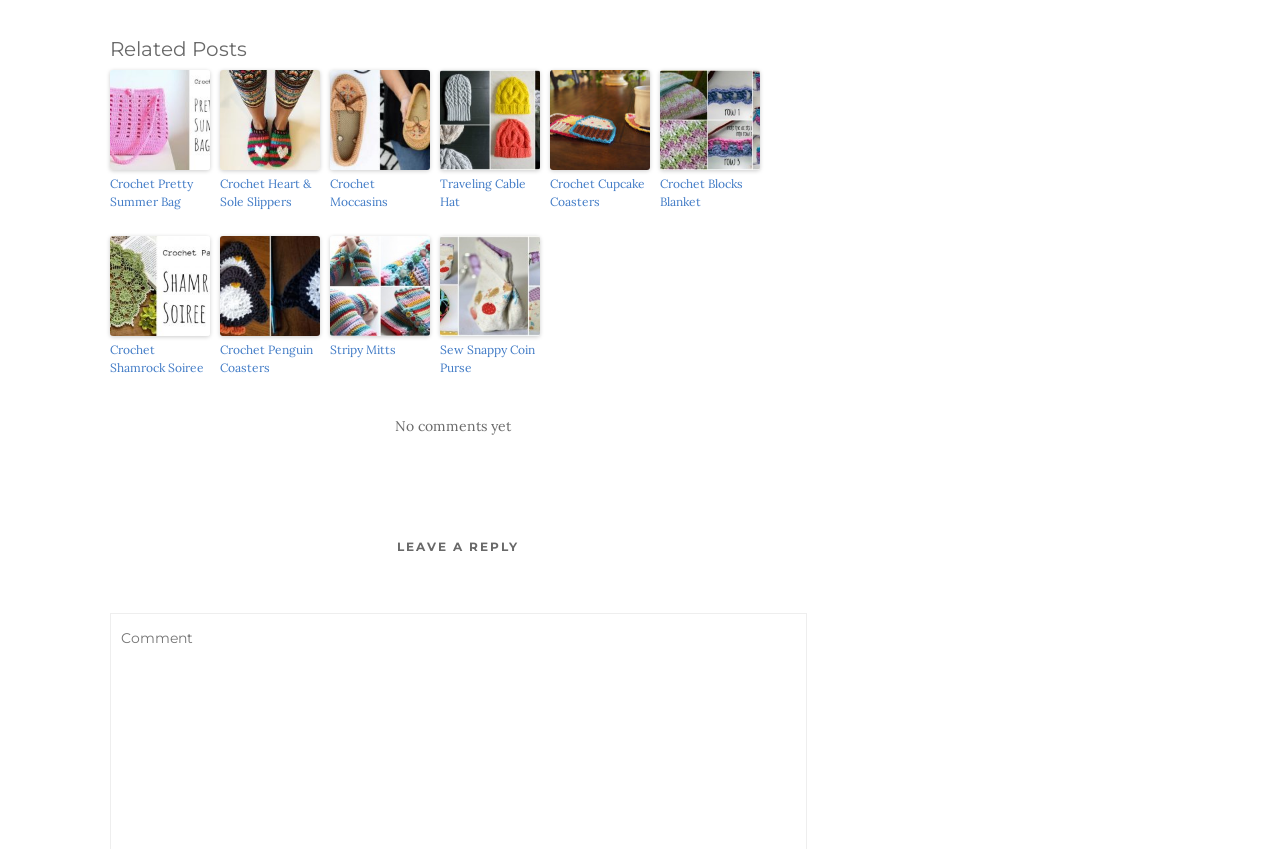What is the first related post?
Based on the image, answer the question with as much detail as possible.

I looked at the first link under the 'Related Posts' heading, and it is 'Crochet Pretty Summer Bag'.